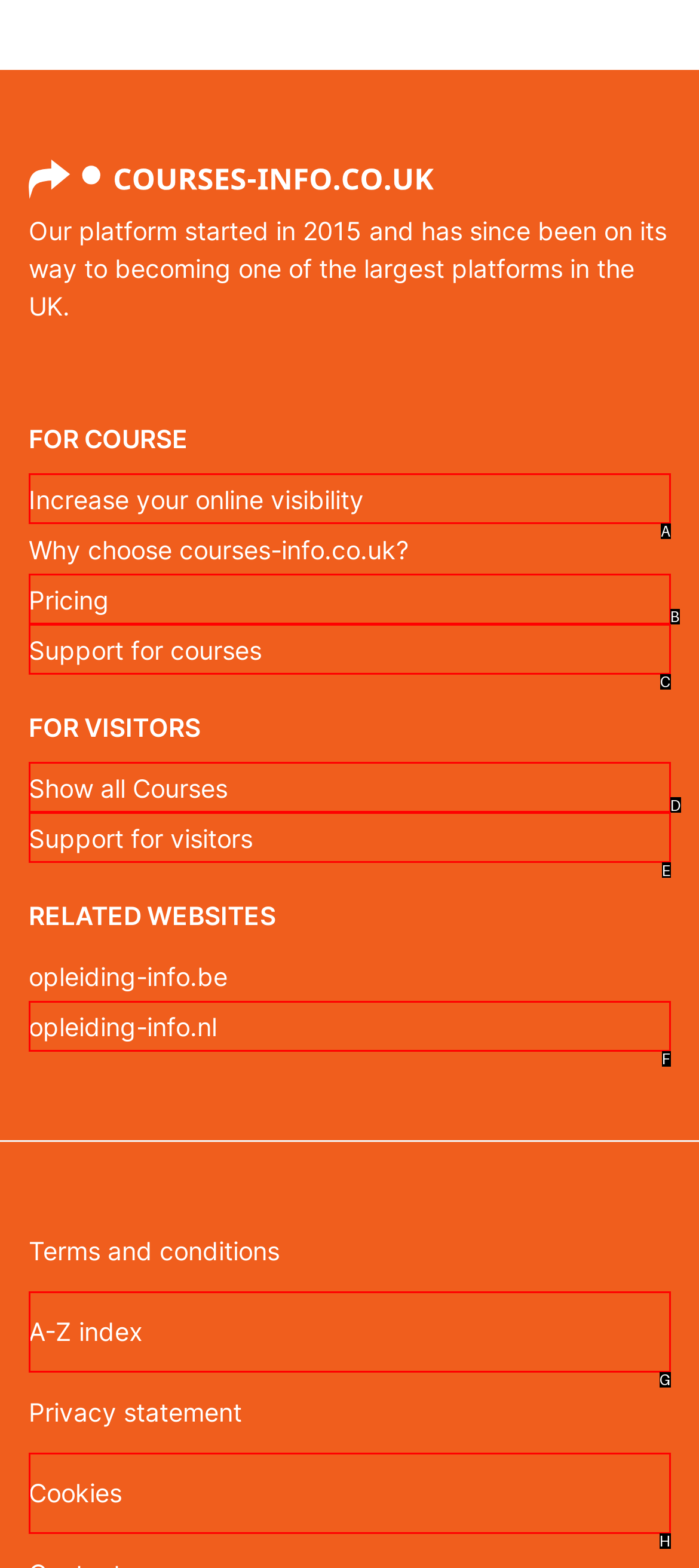Select the correct option based on the description: A-Z index
Answer directly with the option’s letter.

G